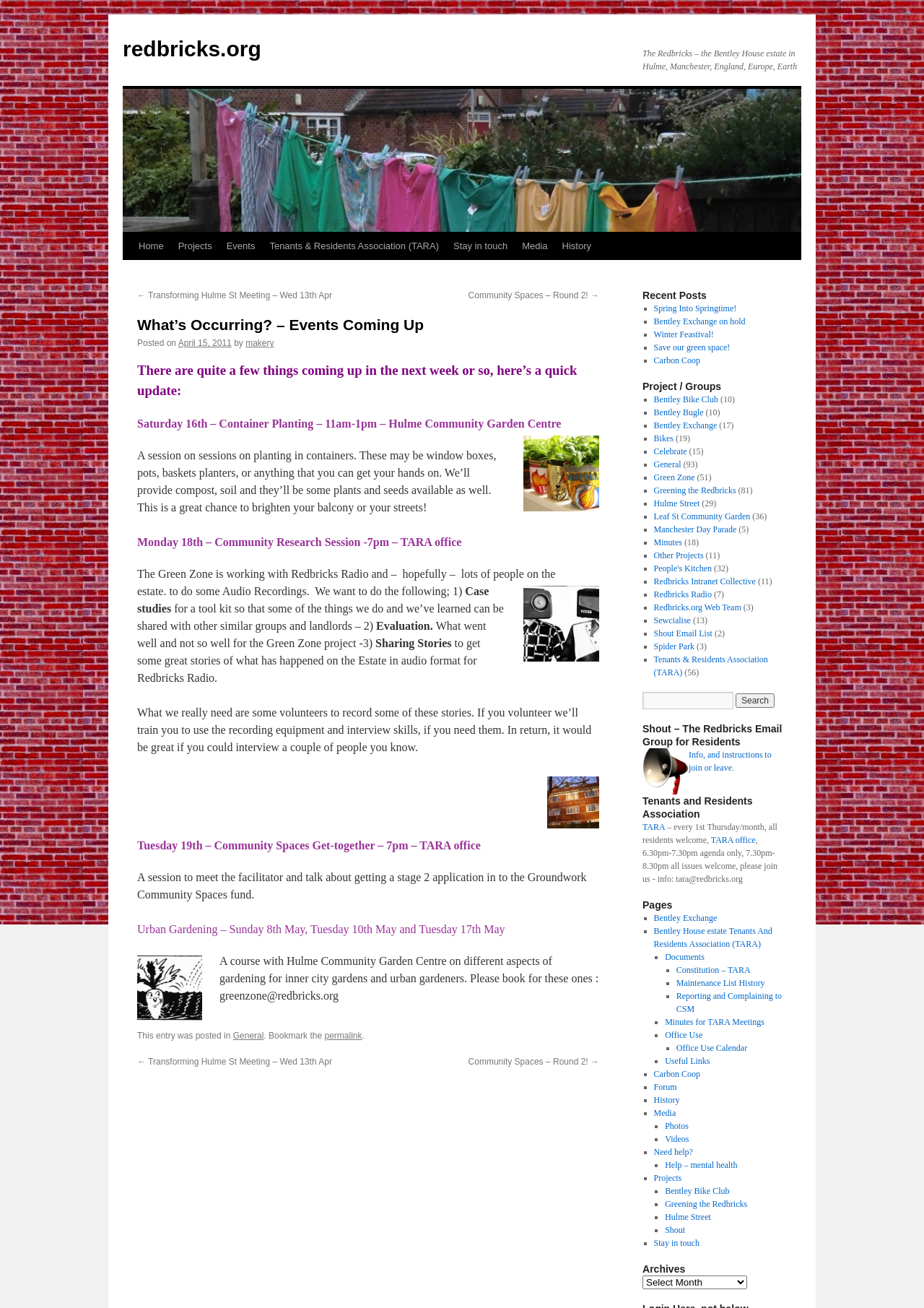Provide a brief response using a word or short phrase to this question:
What is the name of the estate mentioned?

The Redbricks